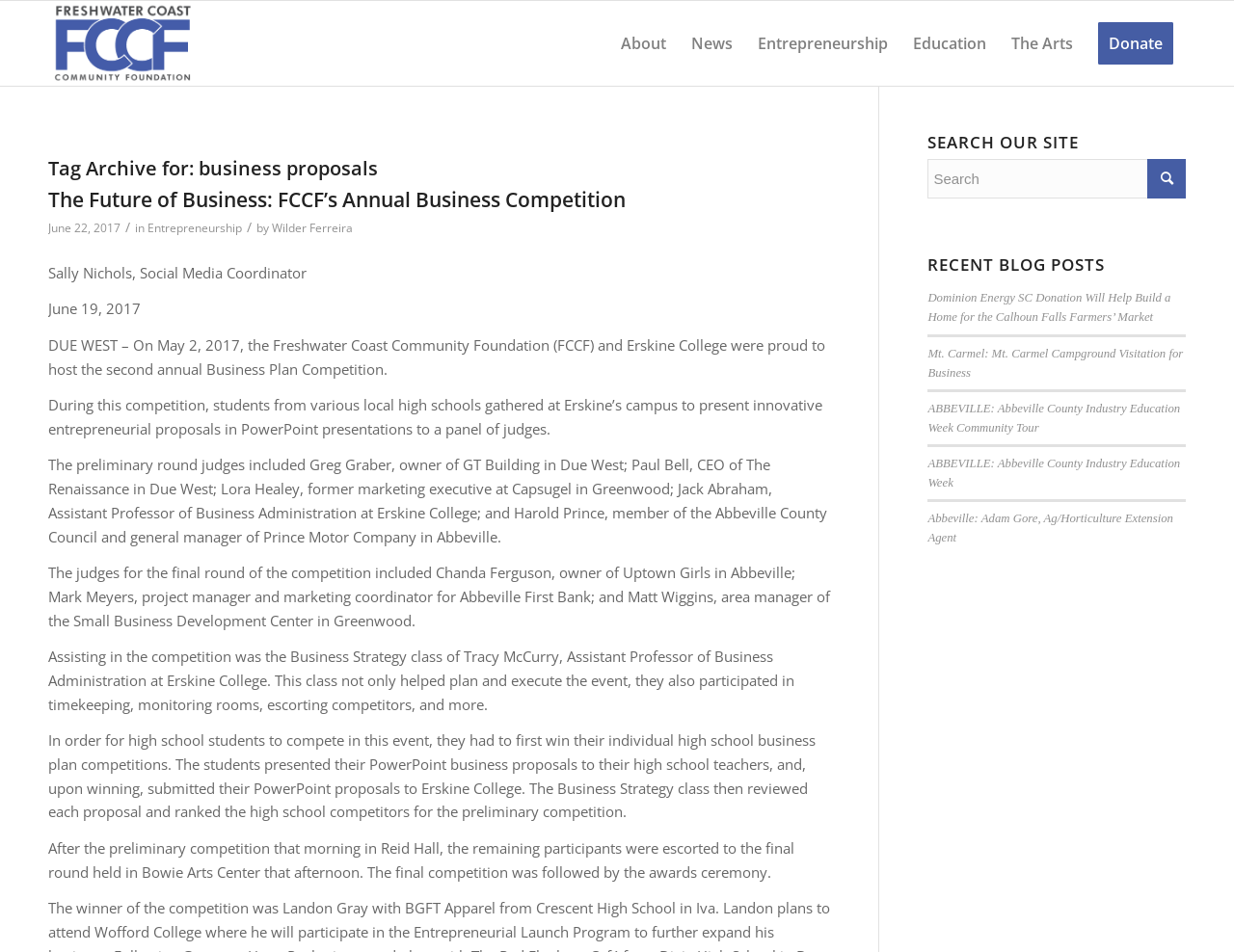How many recent blog posts are there?
Can you give a detailed and elaborate answer to the question?

I counted the number of recent blog posts by looking at the links 'Dominion Energy SC Donation Will Help Build a Home for the Calhoun Falls Farmers’ Market', 'Mt. Carmel: Mt. Carmel Campground Visitation for Business', 'ABBEVILLE: Abbeville County Industry Education Week Community Tour', 'ABBEVILLE: Abbeville County Industry Education Week', and 'Abbeville: Adam Gore, Ag/Horticulture Extension Agent'.